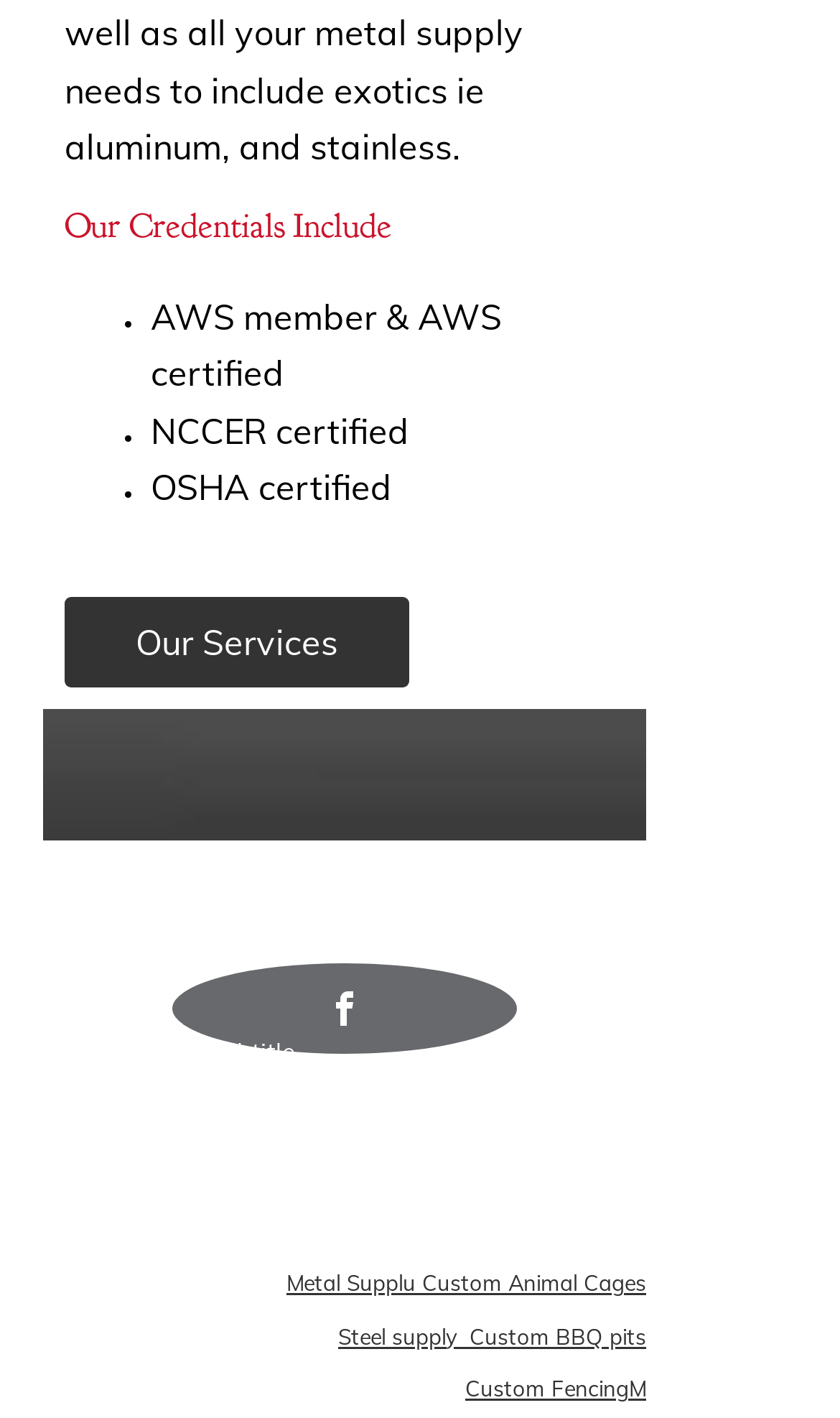Please analyze the image and give a detailed answer to the question:
What is the address of Metal Visions?

The address of Metal Visions can be found on the webpage, which is 2020 S IH 35, Belton Texas United States 76513.